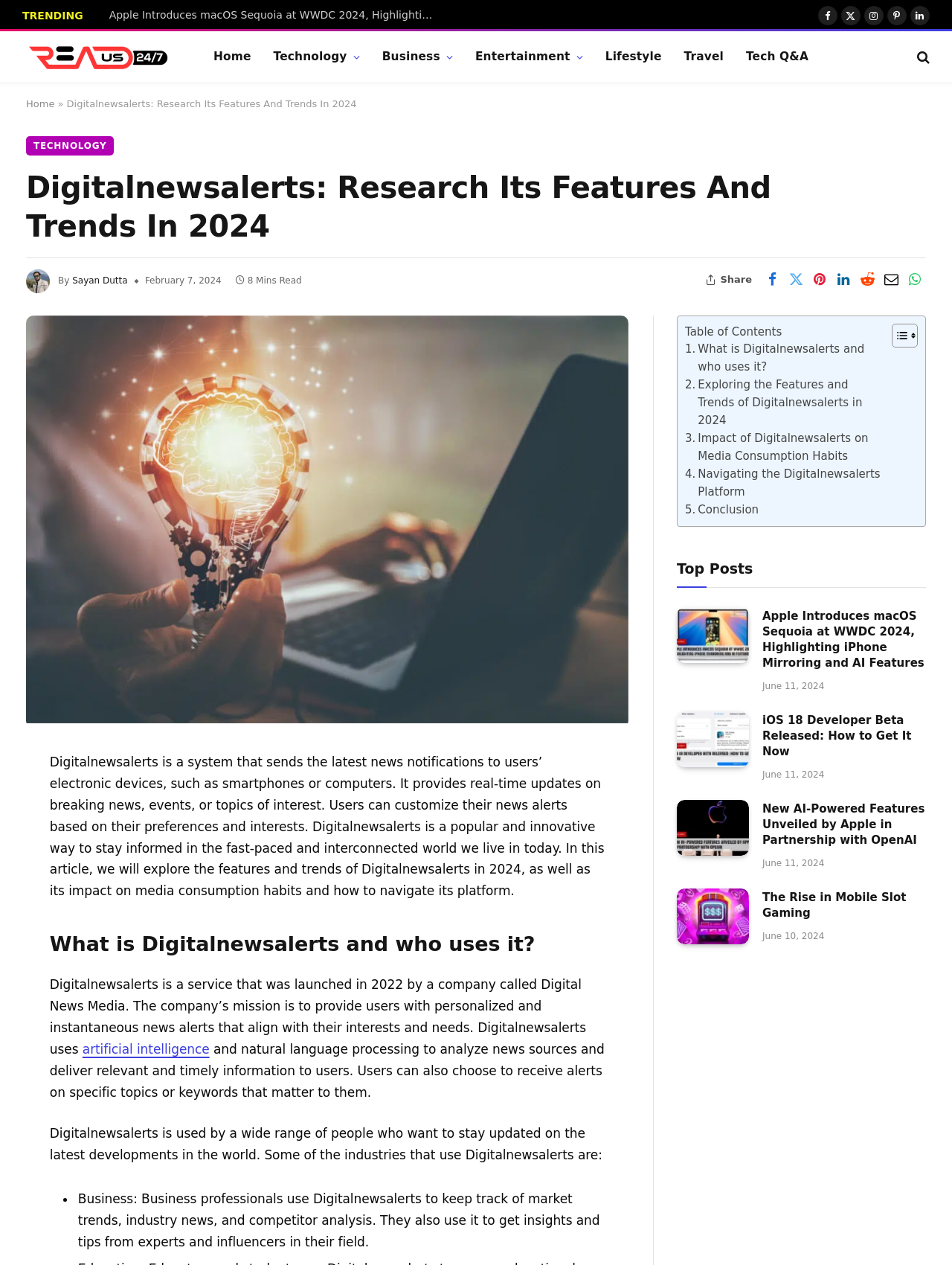Please find and provide the title of the webpage.

Digitalnewsalerts: Research Its Features And Trends In 2024